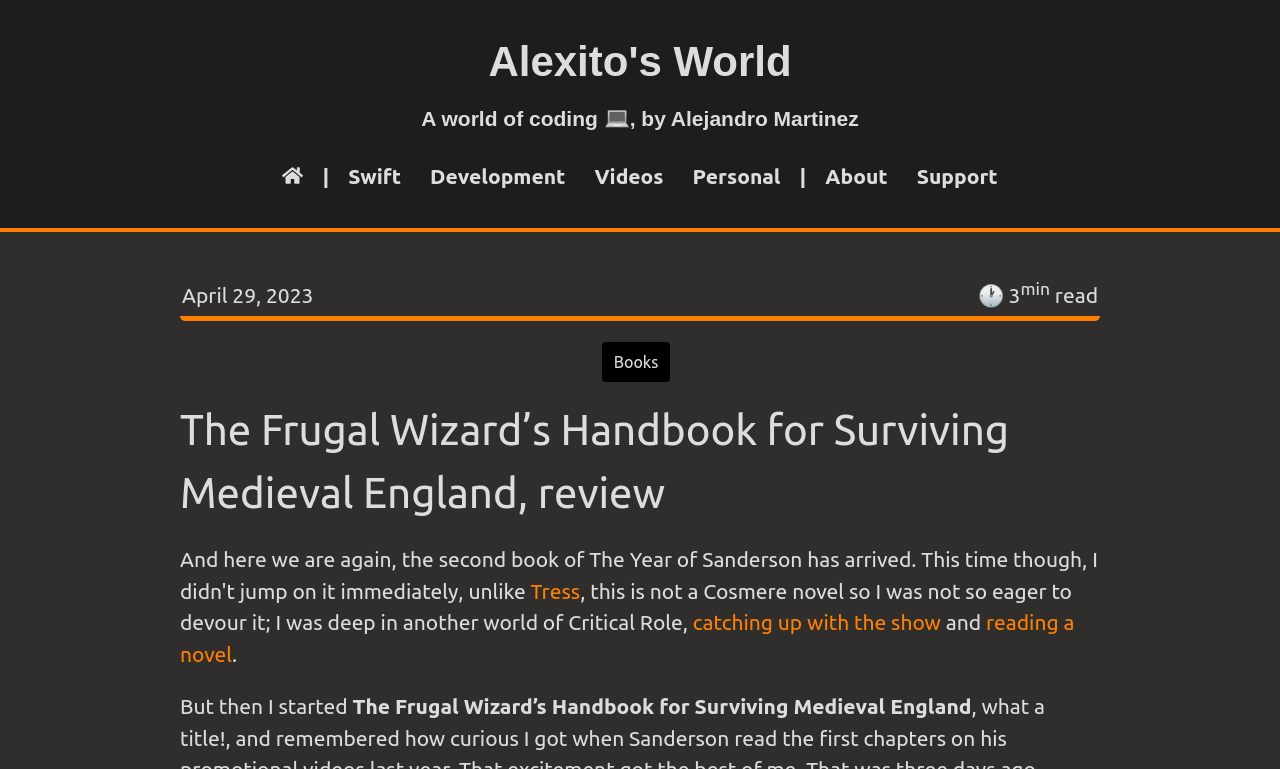Please identify the bounding box coordinates of the area I need to click to accomplish the following instruction: "check out Tress".

[0.415, 0.753, 0.453, 0.784]